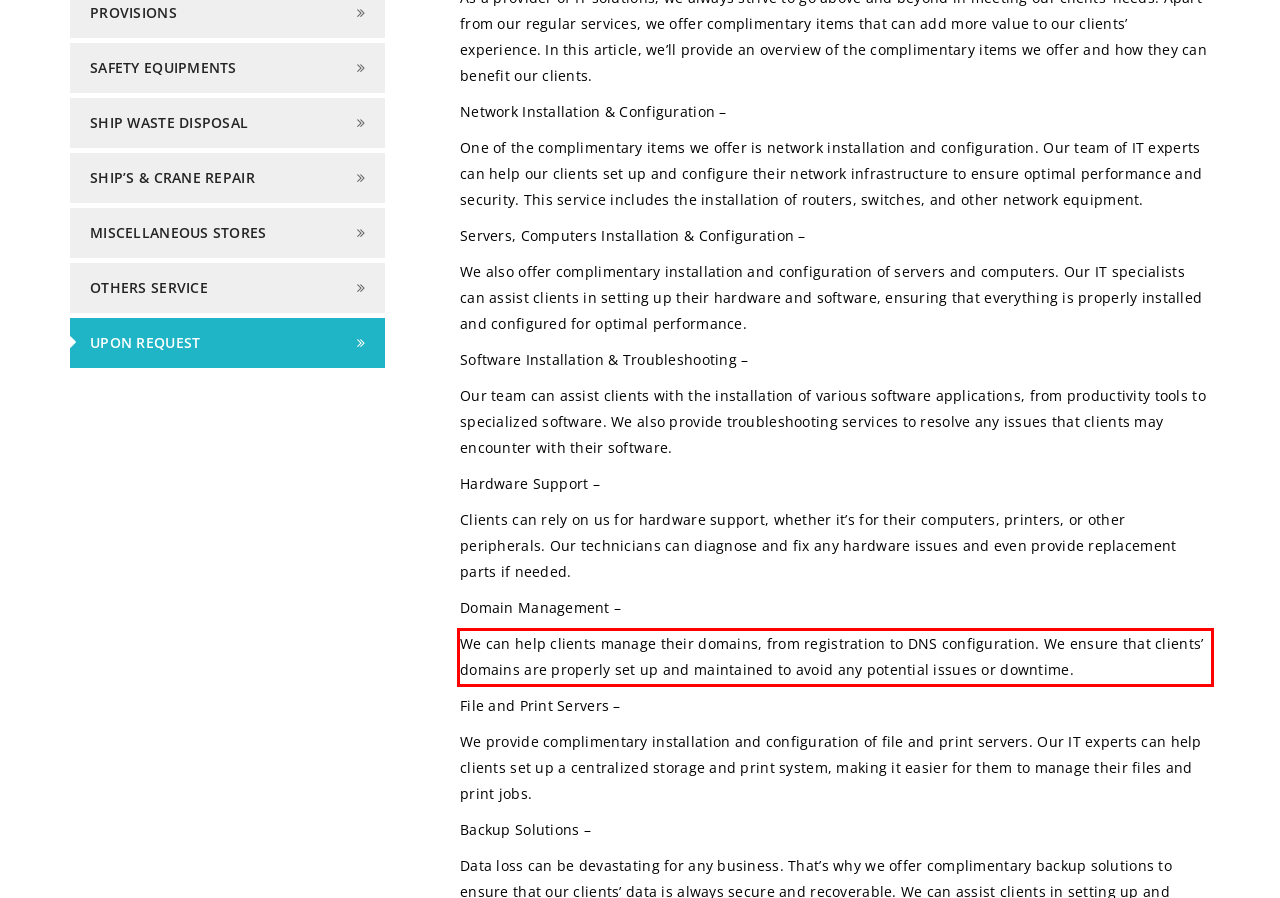Given the screenshot of the webpage, identify the red bounding box, and recognize the text content inside that red bounding box.

We can help clients manage their domains, from registration to DNS configuration. We ensure that clients’ domains are properly set up and maintained to avoid any potential issues or downtime.